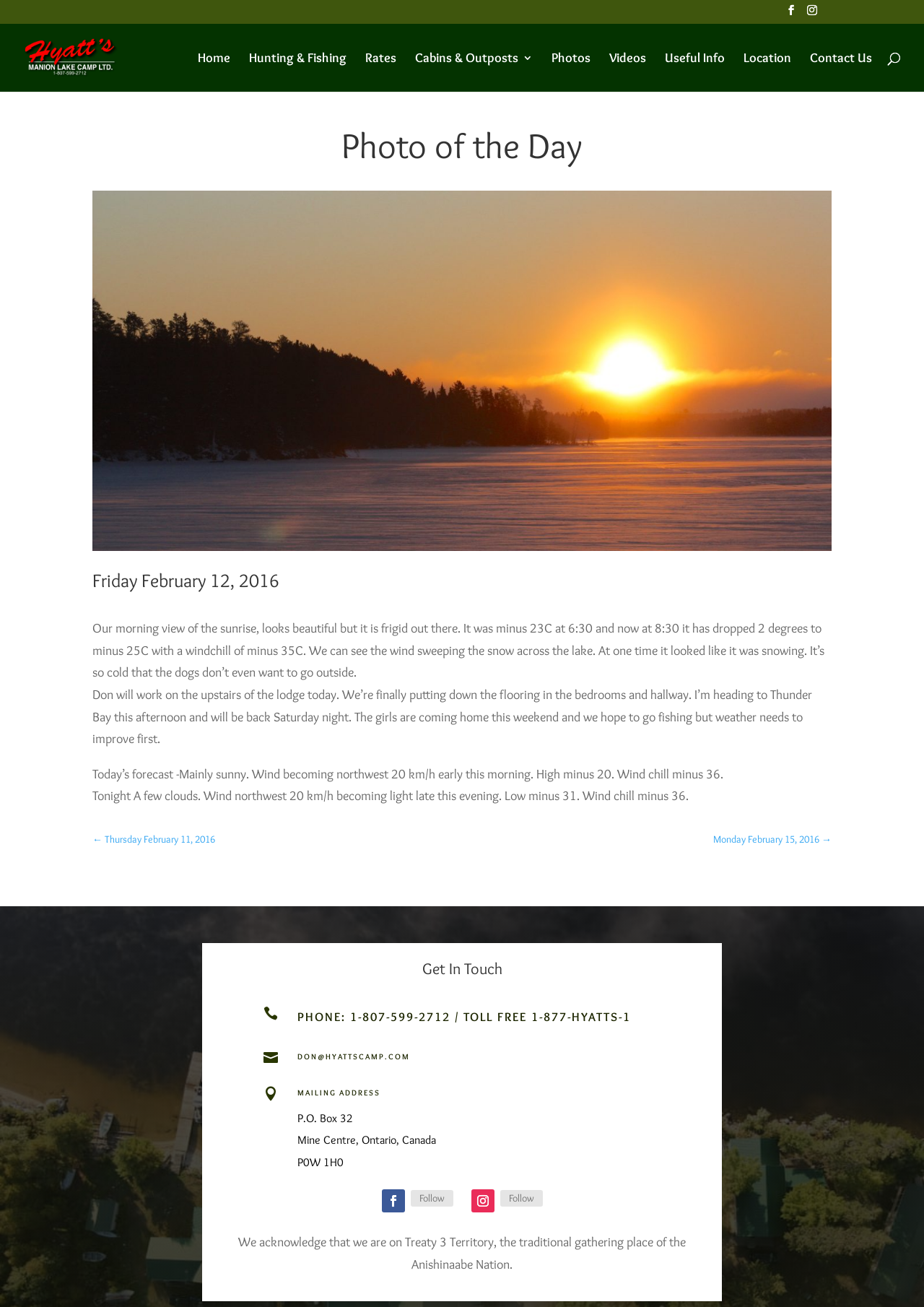Identify the headline of the webpage and generate its text content.

Photo of the Day